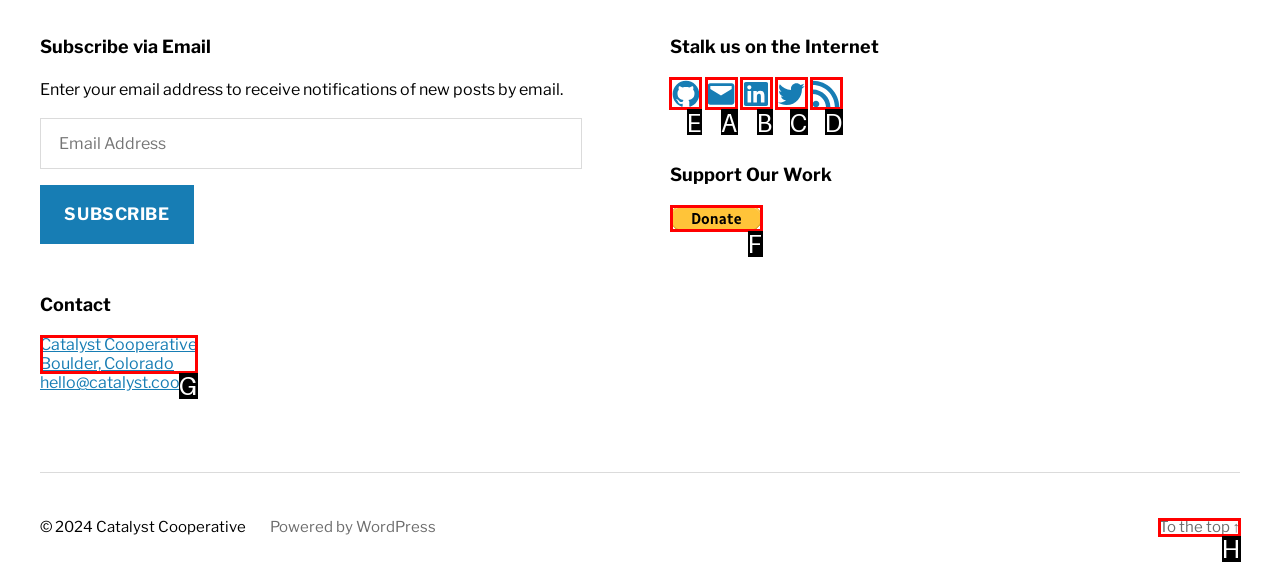Which HTML element should be clicked to complete the following task: Visit GitHub?
Answer with the letter corresponding to the correct choice.

E